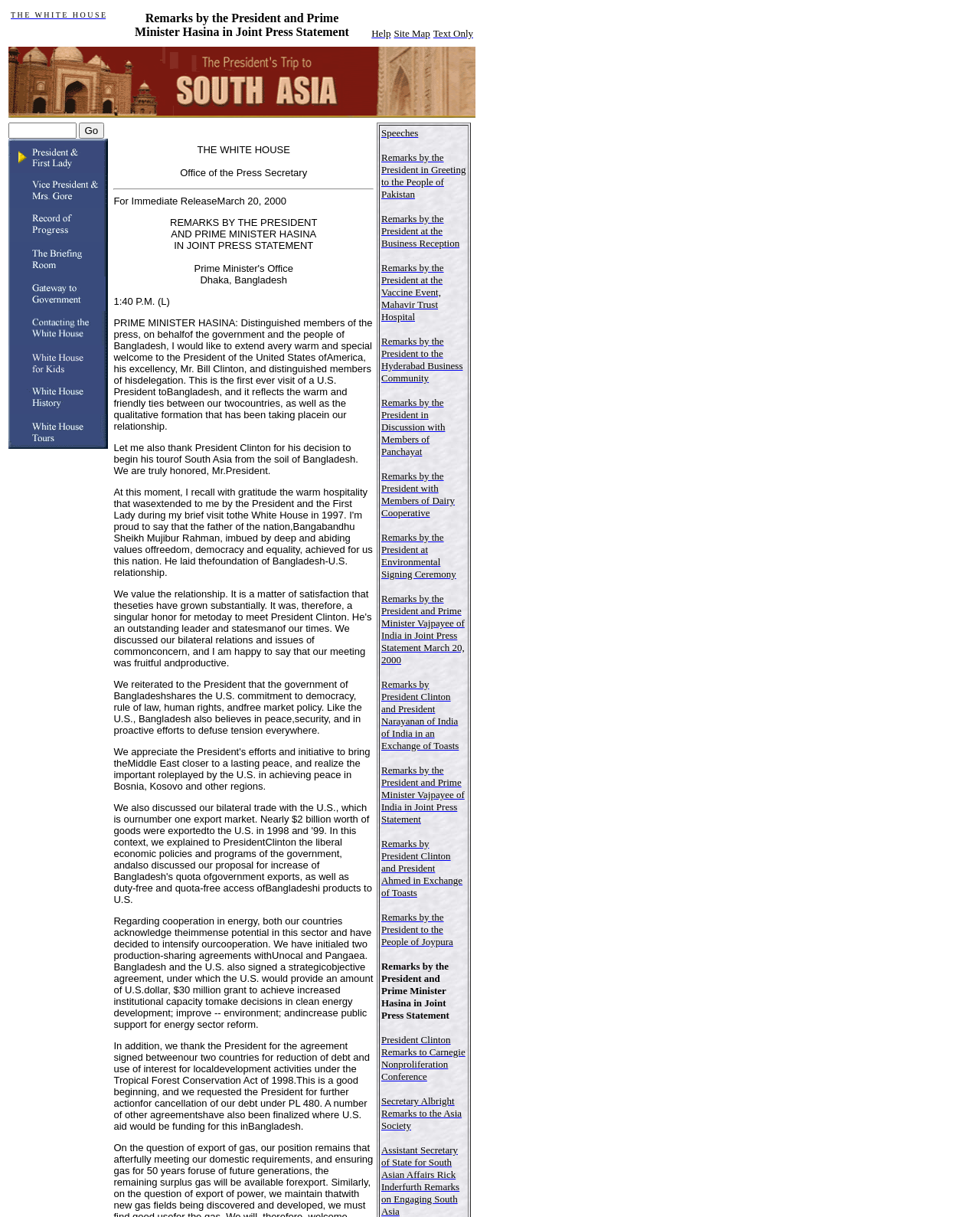Please provide a comprehensive response to the question below by analyzing the image: 
What is the date of the joint press statement?

I found this answer by looking at the text in the webpage, specifically the part where it says 'For Immediate Release March 20, 2000'.